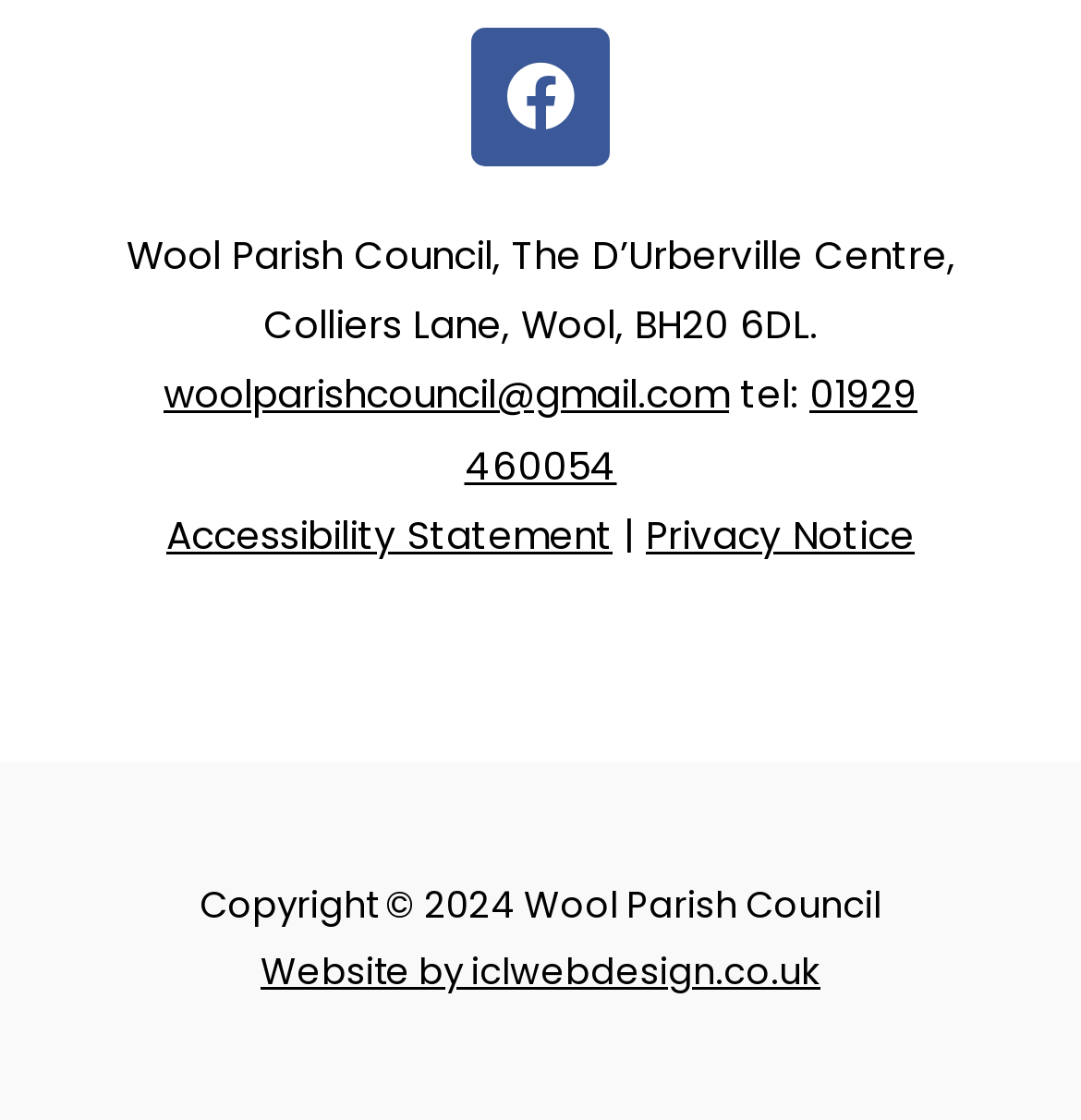What is the address of Wool Parish Council?
Using the information from the image, give a concise answer in one word or a short phrase.

The D’Urberville Centre, Colliers Lane, Wool, BH20 6DL